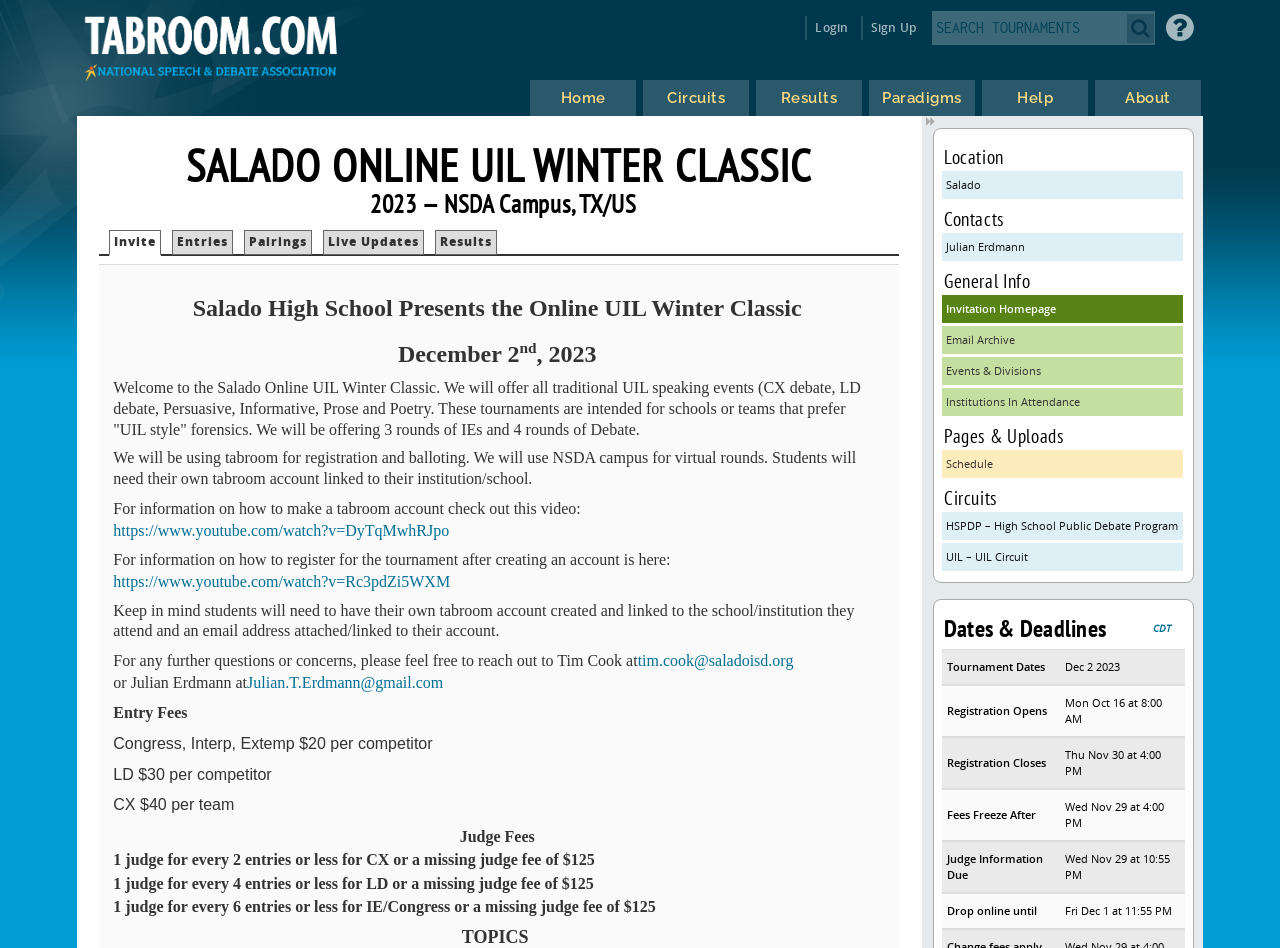Pinpoint the bounding box coordinates of the element that must be clicked to accomplish the following instruction: "View the Salado Online UIL Winter Classic tournament details". The coordinates should be in the format of four float numbers between 0 and 1, i.e., [left, top, right, bottom].

[0.078, 0.146, 0.702, 0.193]